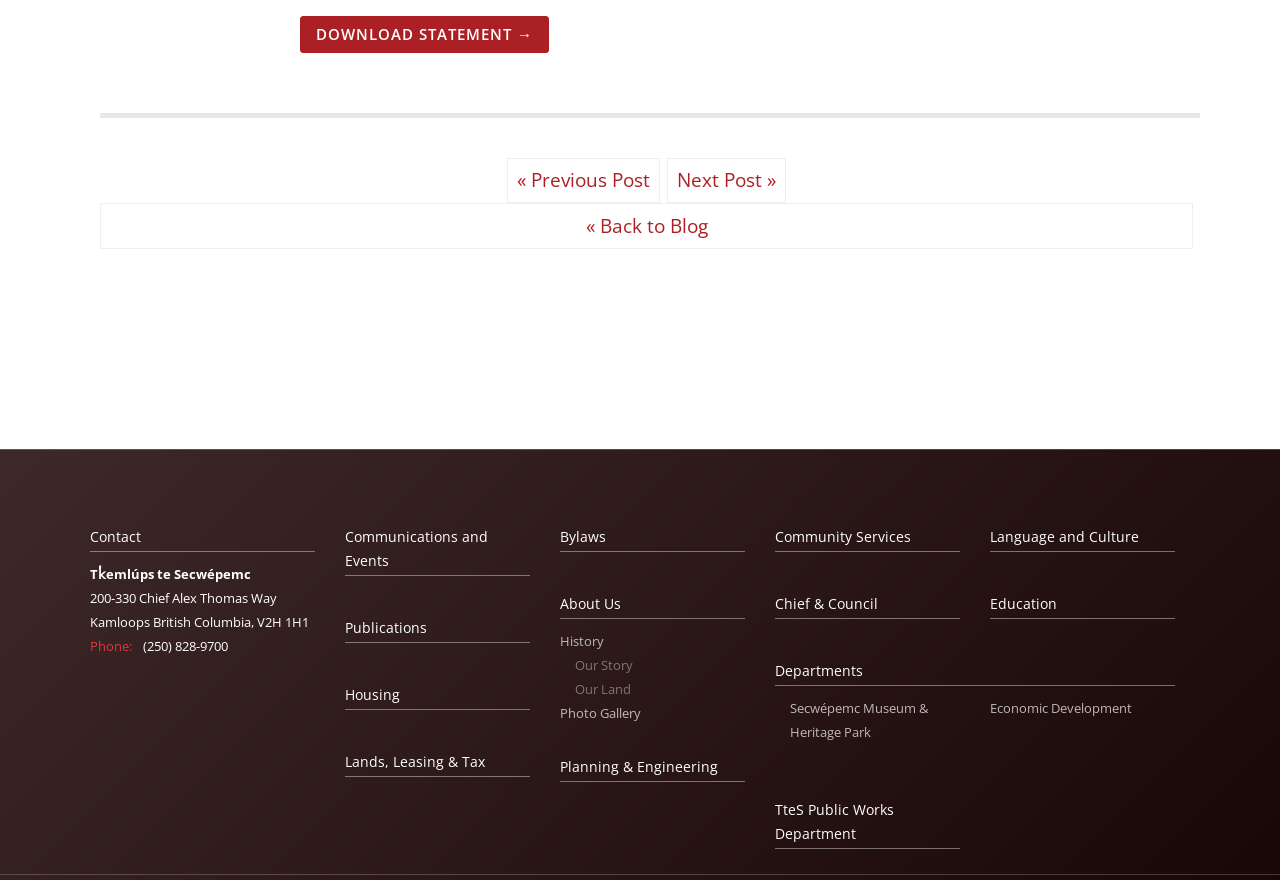Provide a thorough and detailed response to the question by examining the image: 
What is the address of the tribe?

I found the answer by looking at the StaticText elements with IDs 186 and 188, which contain the address '200-330 Chief Alex Thomas Way' and 'Kamloops British Columbia, V2H 1H1', respectively. These elements are located near each other, suggesting that they form a single address.